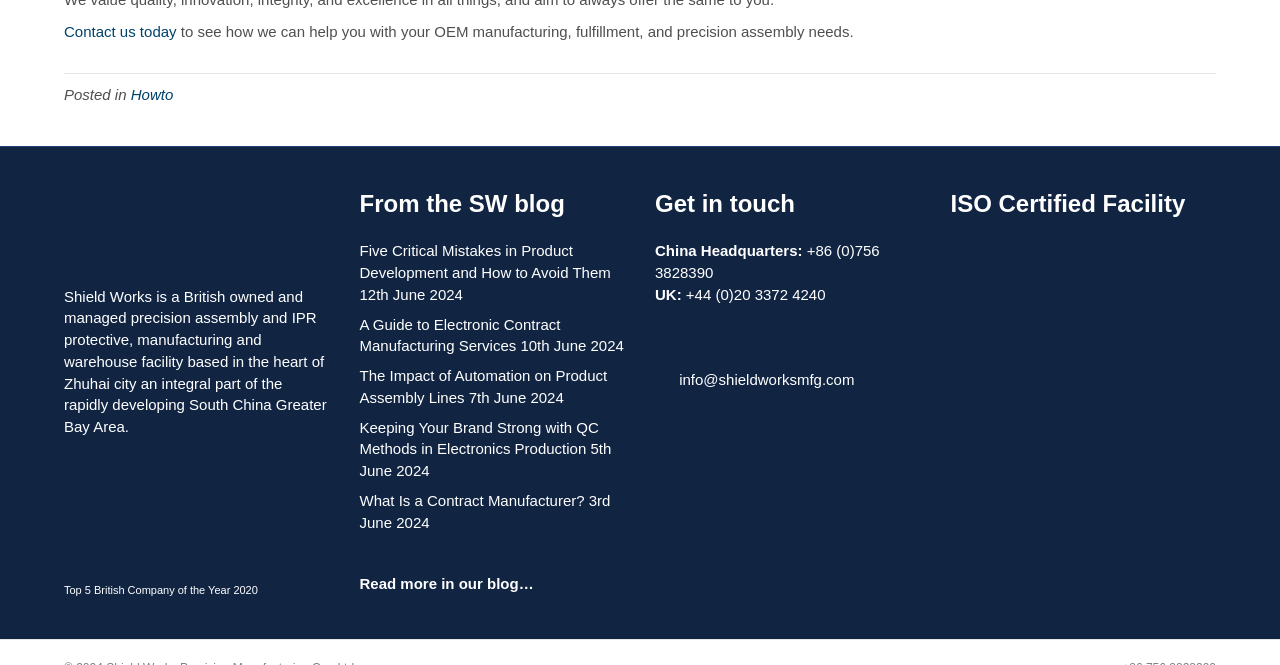Pinpoint the bounding box coordinates of the area that must be clicked to complete this instruction: "Learn more about Howto".

[0.102, 0.129, 0.135, 0.155]